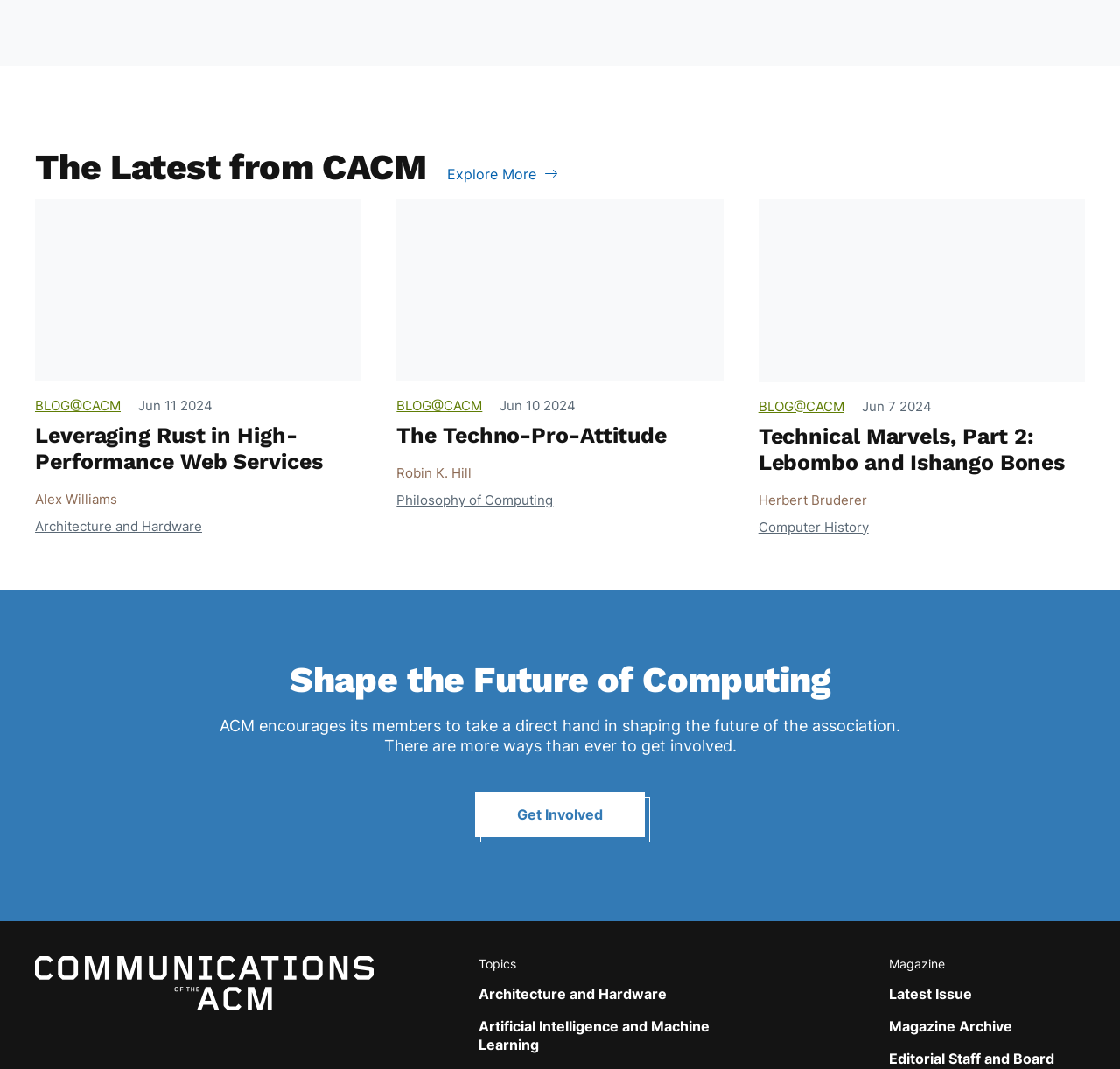What is the date of the second article?
Please provide a single word or phrase as the answer based on the screenshot.

Jun 10 2024